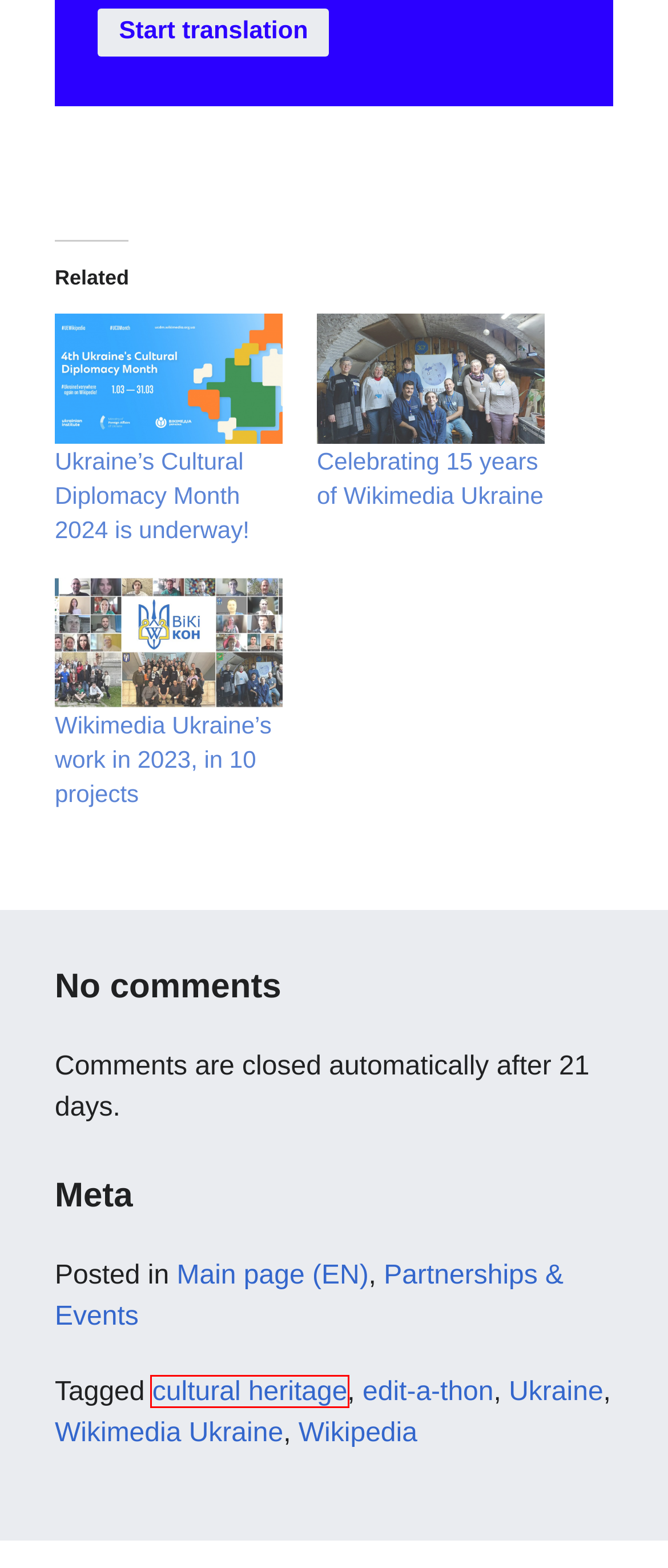Examine the screenshot of a webpage with a red bounding box around a UI element. Your task is to identify the webpage description that best corresponds to the new webpage after clicking the specified element. The given options are:
A. Celebrating 15 years of Wikimedia Ukraine – Diff
B. cultural heritage – Diff
C. Ukraine’s Cultural Diplomacy Month 2024 is underway! – Diff
D. Log In ‹ Diff — WordPress
E. edit-a-thon – Diff
F. Wikimedia Ukraine’s work in 2023, in 10 projects – Diff
G. Ukraine – Diff
H. Wikipedia – Diff

B